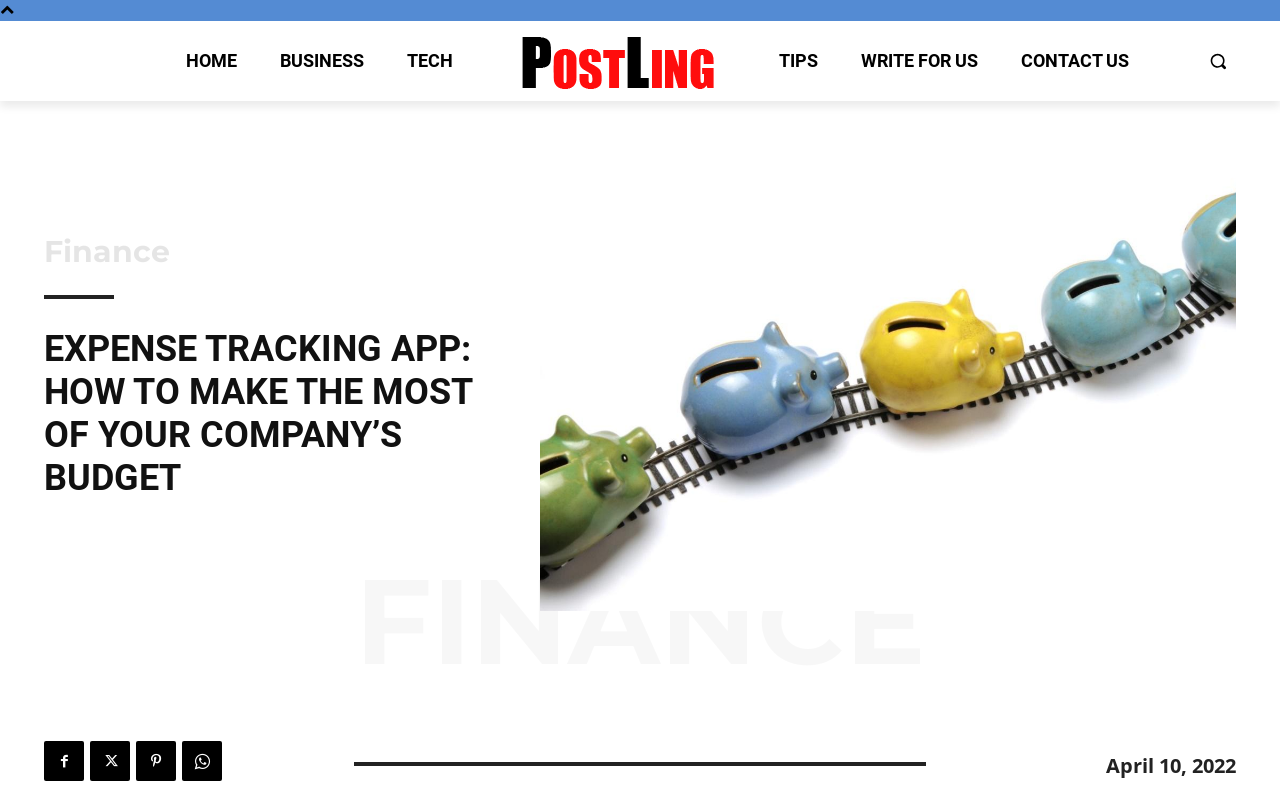How many social media links are at the bottom of the webpage?
Please provide a single word or phrase in response based on the screenshot.

4